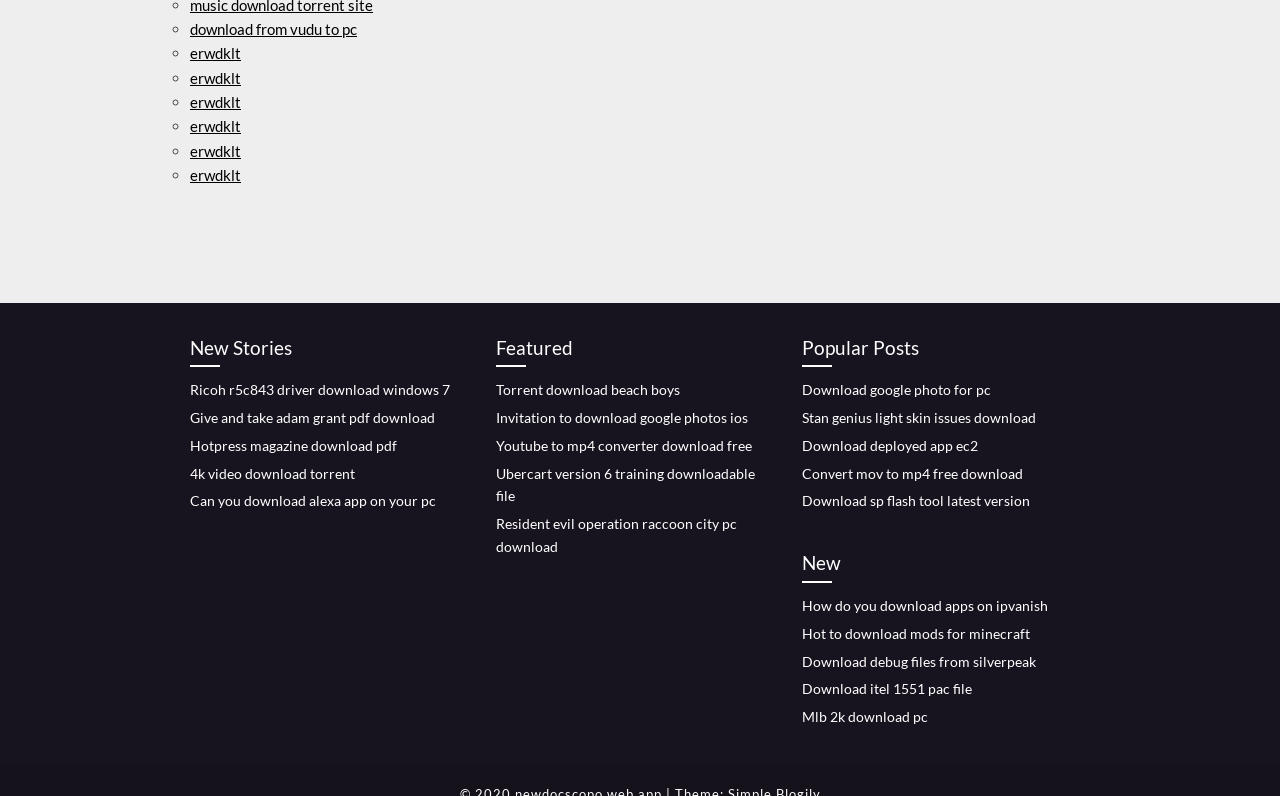Calculate the bounding box coordinates of the UI element given the description: "download from vudu to pc".

[0.148, 0.025, 0.279, 0.048]